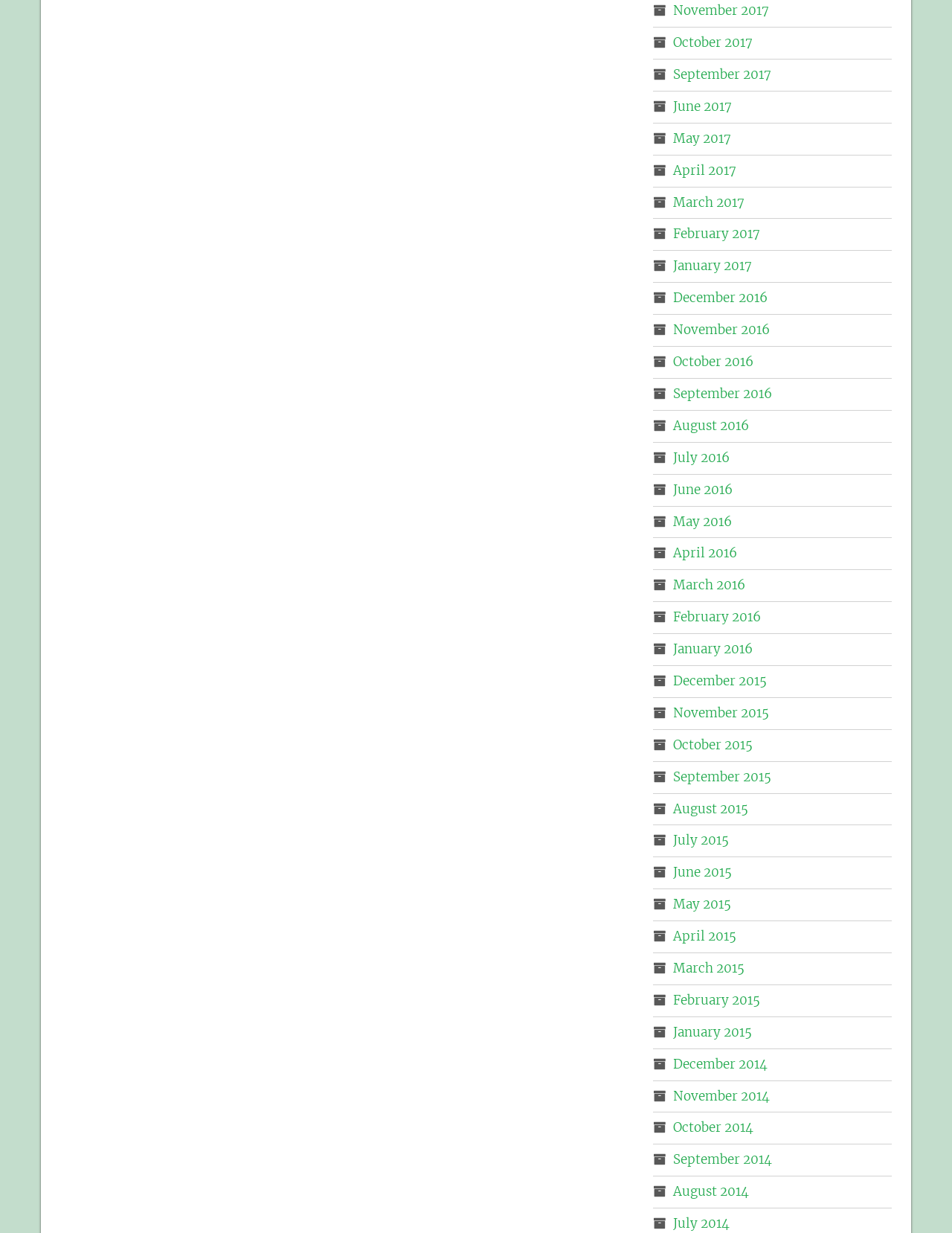Give a one-word or phrase response to the following question: What is the earliest month listed?

December 2014